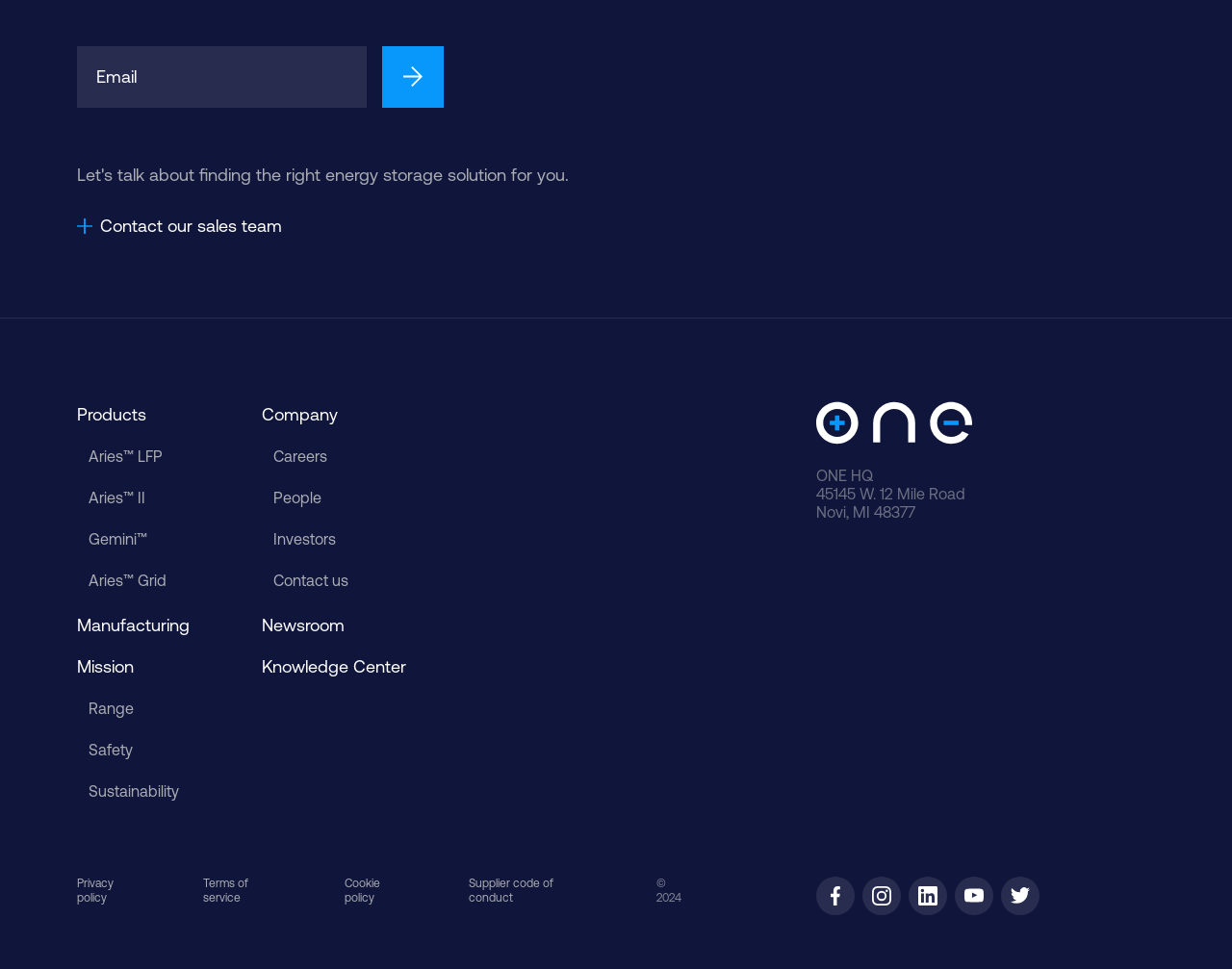Can you give a comprehensive explanation to the question given the content of the image?
How many product links are there?

I counted the number of product links in the navigation menu, which are Aries LFP, Aries II, Gemini, and Aries Grid.